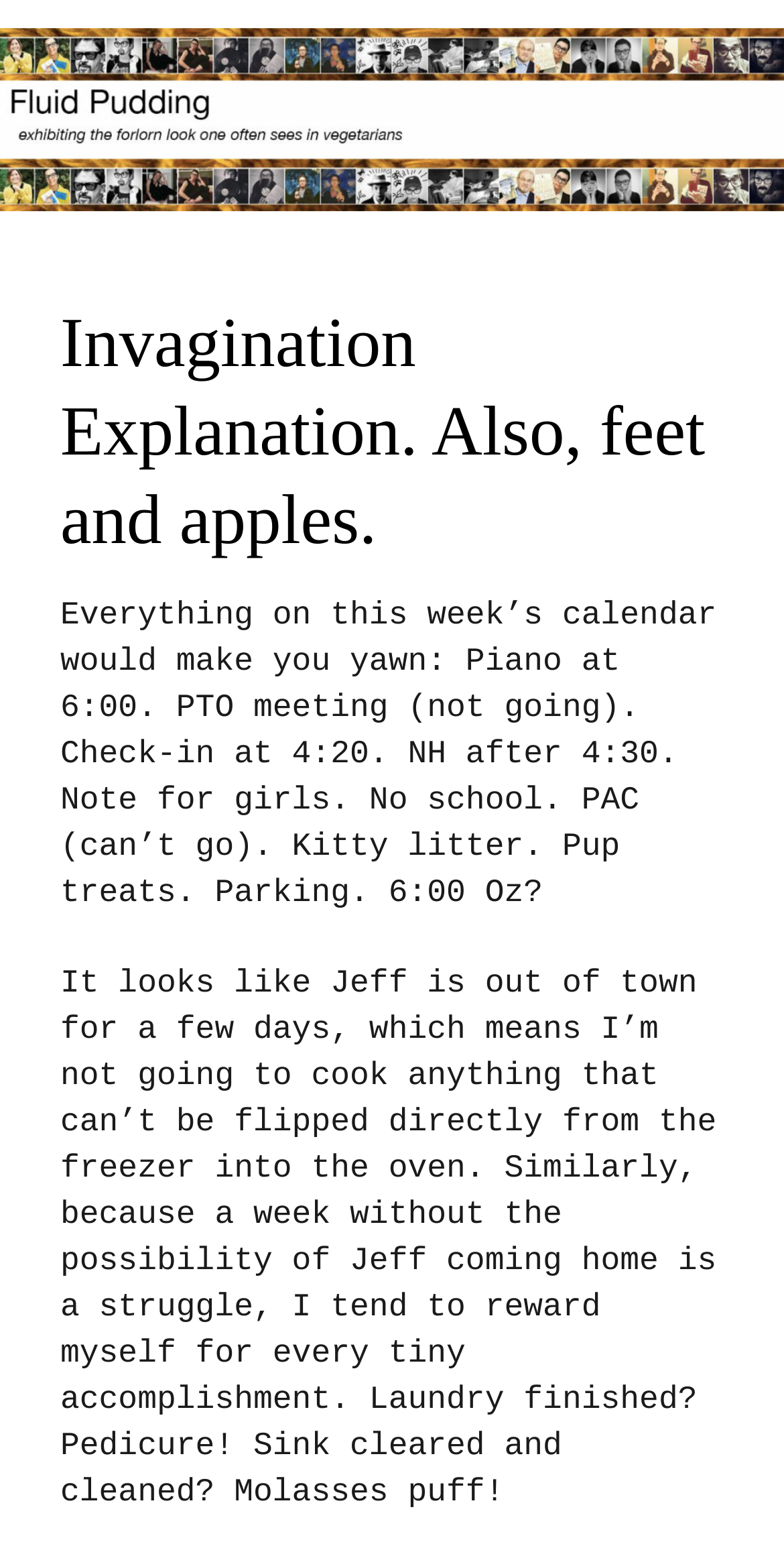What is mentioned as a treat for pups?
Based on the visual, give a brief answer using one word or a short phrase.

Pup treats